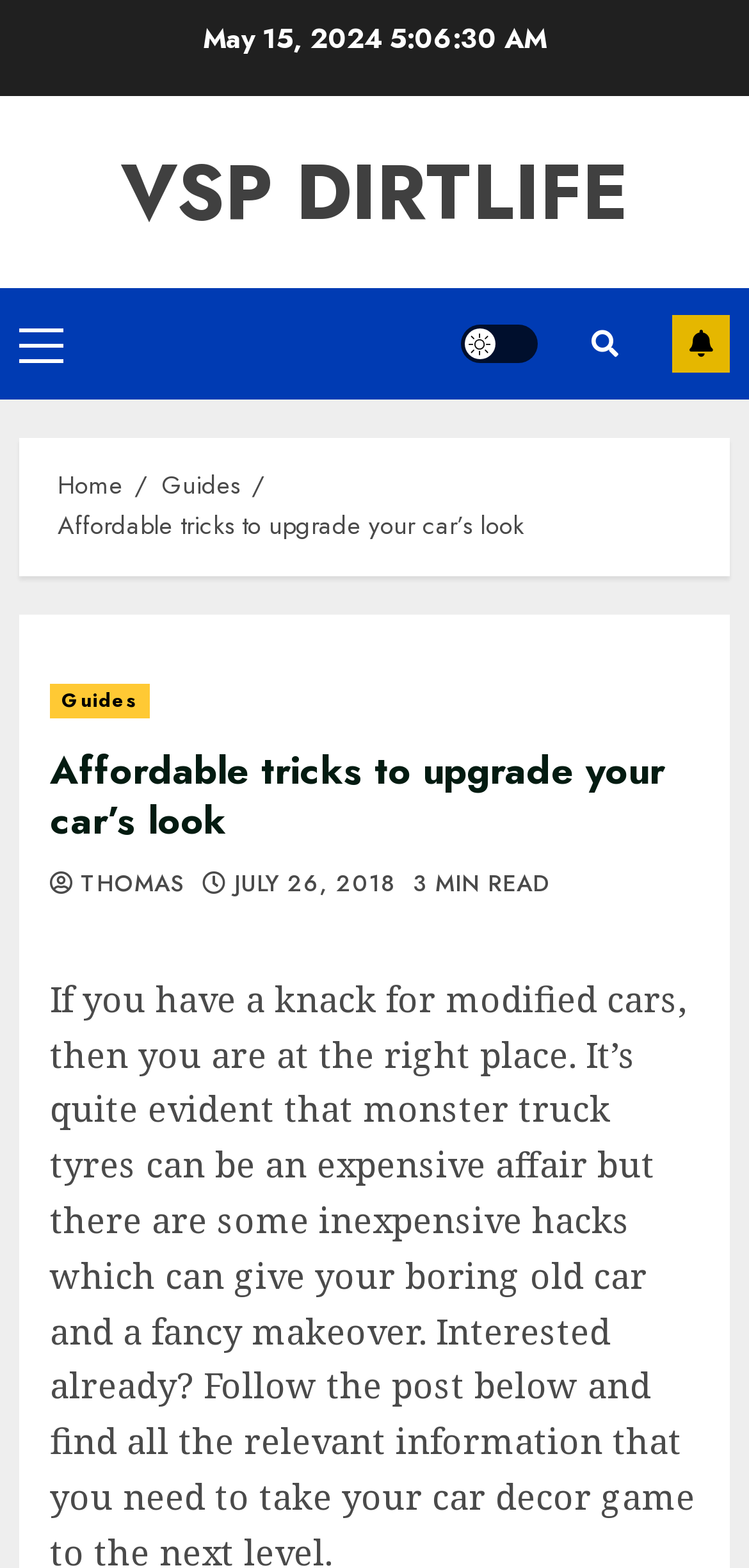How many links are in the primary menu?
Answer with a single word or phrase, using the screenshot for reference.

1